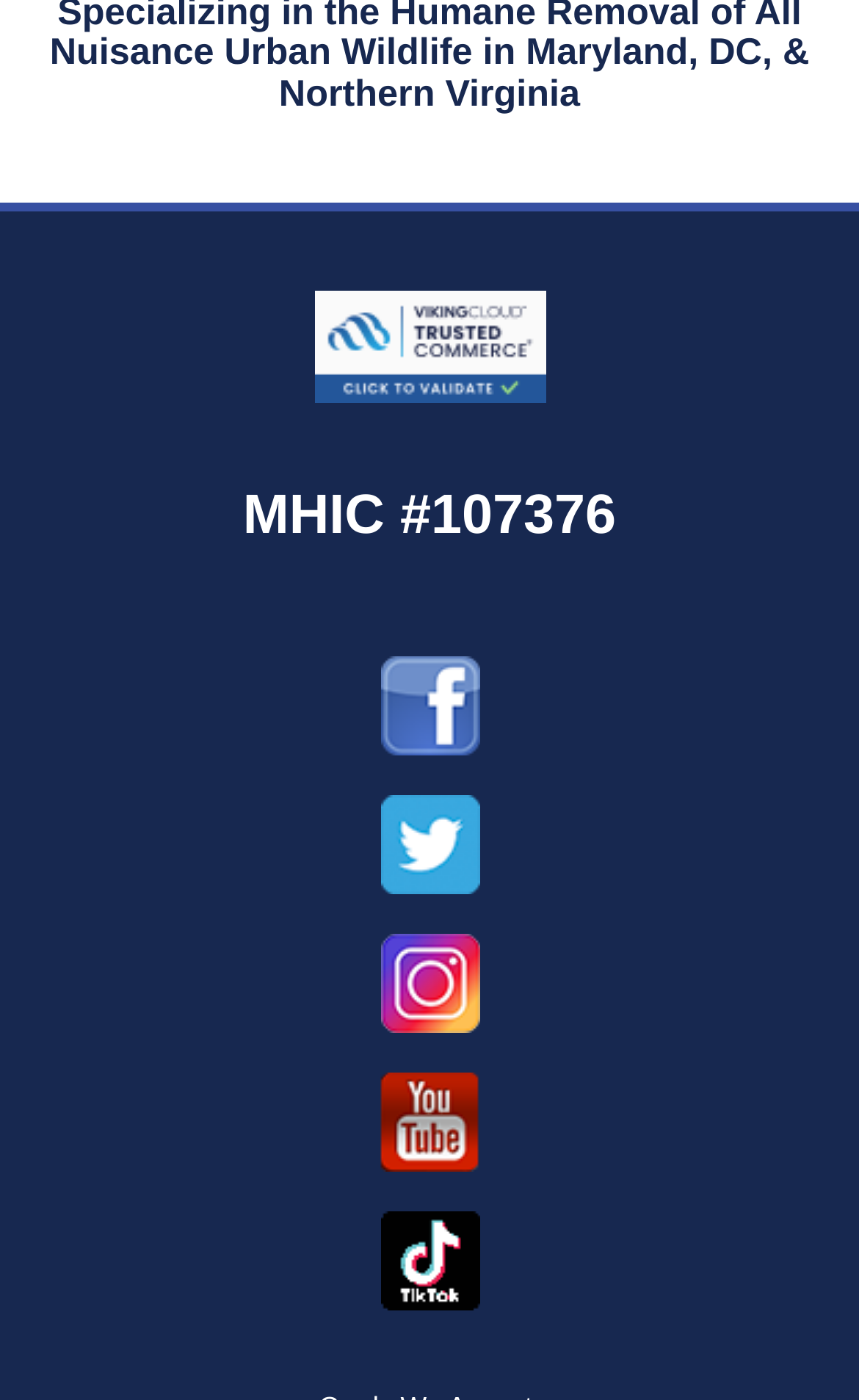How many angies list 2018 links are there?
Based on the visual content, answer with a single word or a brief phrase.

2